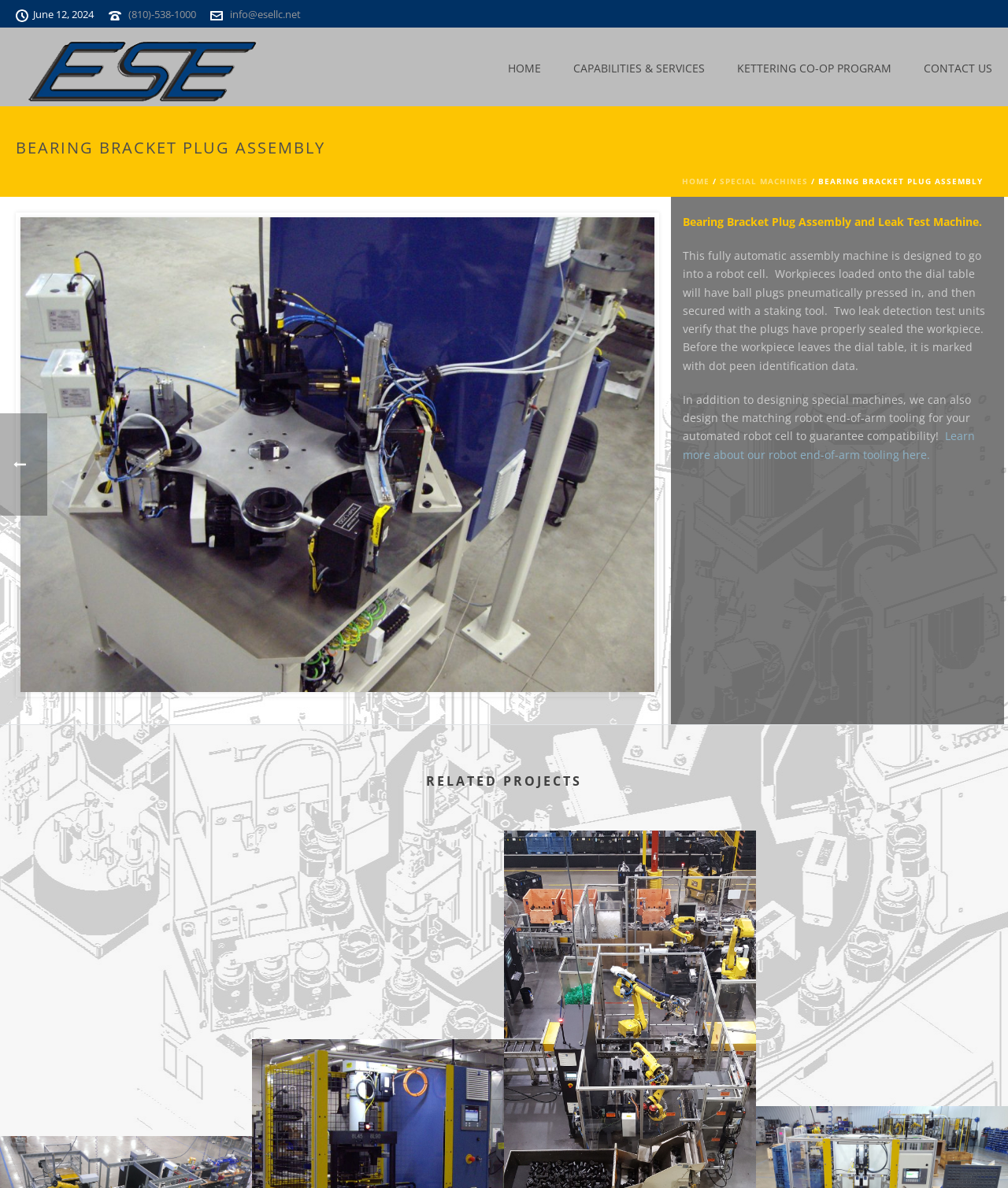Pinpoint the bounding box coordinates of the clickable area needed to execute the instruction: "Learn more about robot end-of-arm tooling". The coordinates should be specified as four float numbers between 0 and 1, i.e., [left, top, right, bottom].

[0.677, 0.361, 0.967, 0.389]